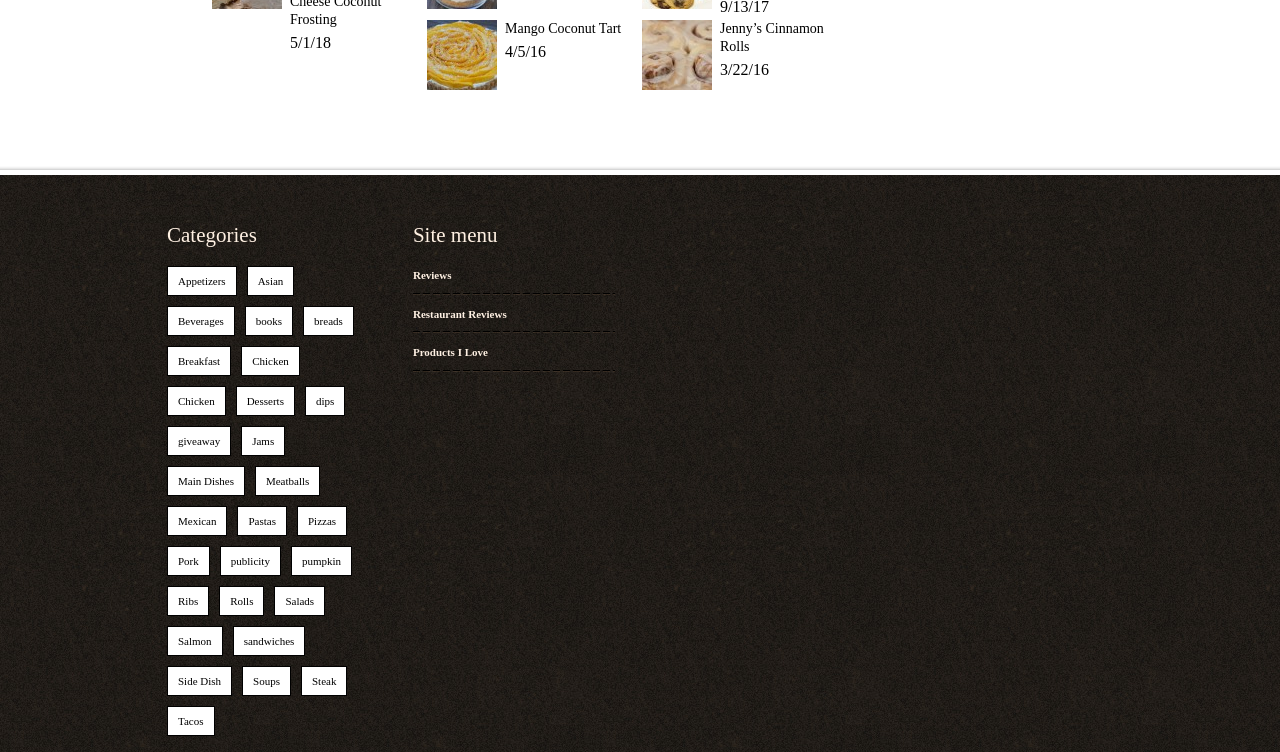Can you find the bounding box coordinates for the UI element given this description: "Side Dish"? Provide the coordinates as four float numbers between 0 and 1: [left, top, right, bottom].

[0.131, 0.887, 0.181, 0.924]